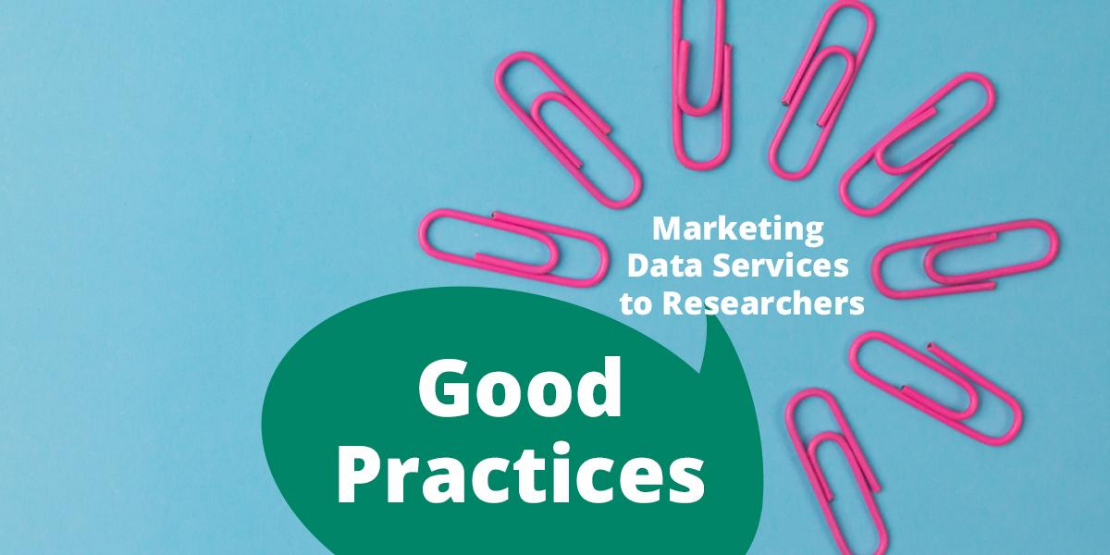Provide an in-depth description of the image.

The image showcases an eye-catching graphic featuring colorful paper clips arranged in a circular pattern against a light blue background. Central to the composition is a prominent green speech bubble containing the text "Good Practices" in bold, white lettering. Surrounding this bubble, the phrase "Marketing Data Services to Researchers" is displayed in a smaller font, emphasizing the focus on effective strategies for promoting data services within the research community. This visually appealing design highlights the importance of communication and sharing valuable practices in the academic setting.